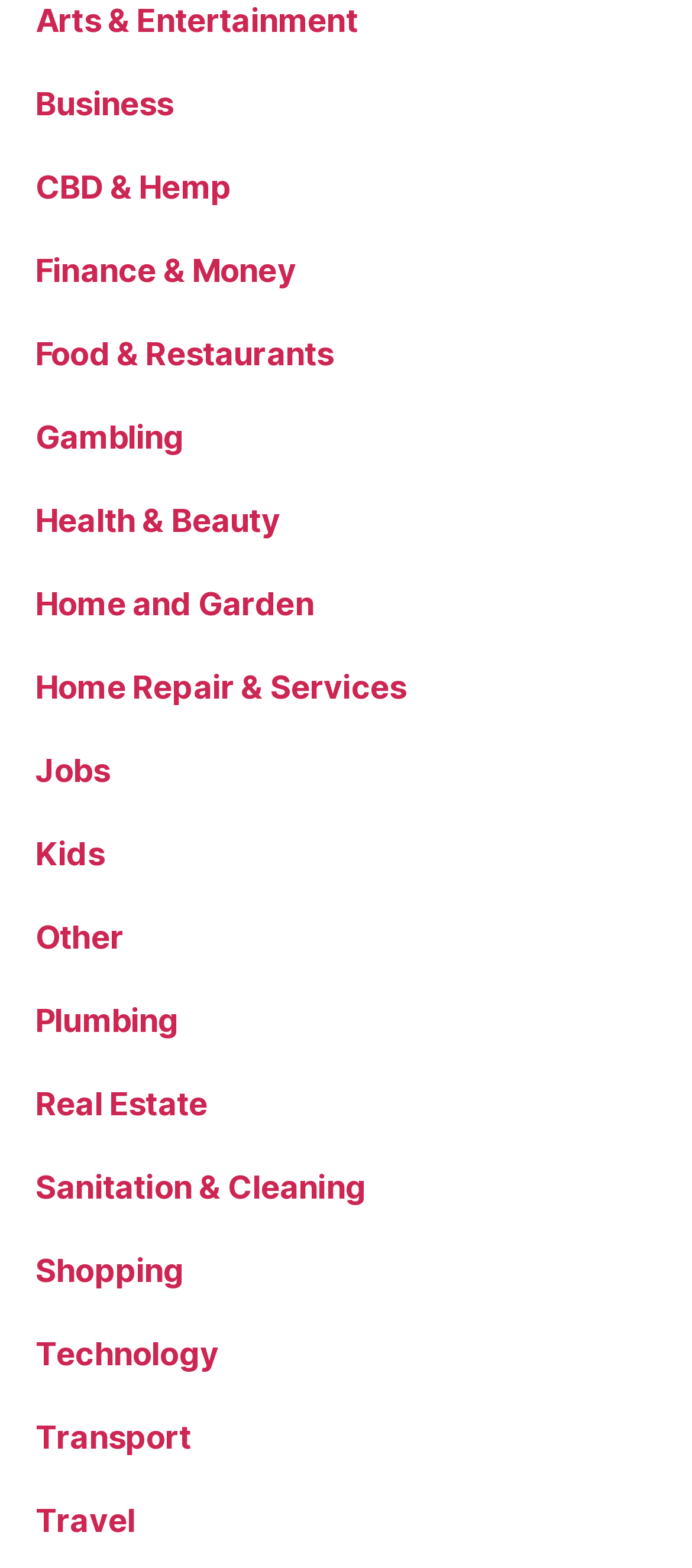Analyze the image and answer the question with as much detail as possible: 
How many categories are listed?

I counted the number of links listed on the webpage, and there are 24 categories listed, ranging from 'Arts & Entertainment' to 'Travel'.